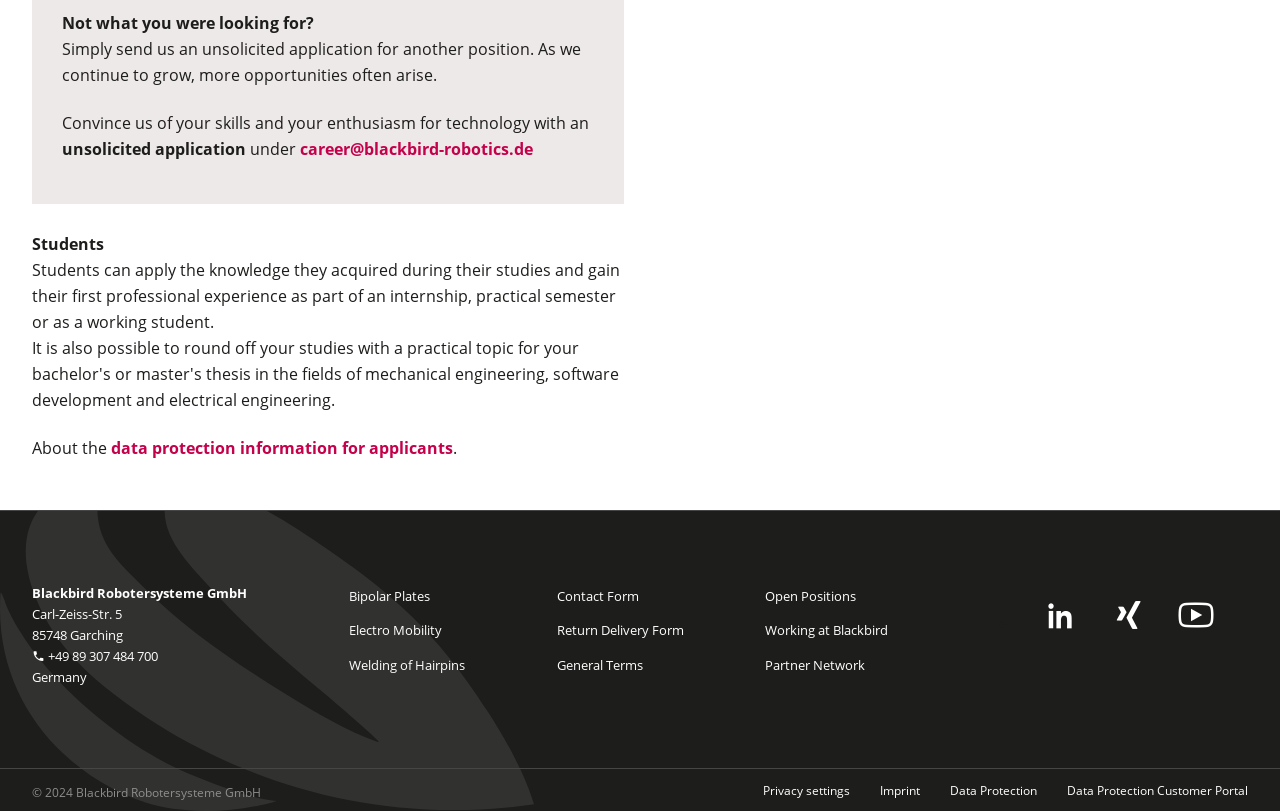Give the bounding box coordinates for the element described as: "data protection information for applicants".

[0.087, 0.538, 0.354, 0.566]